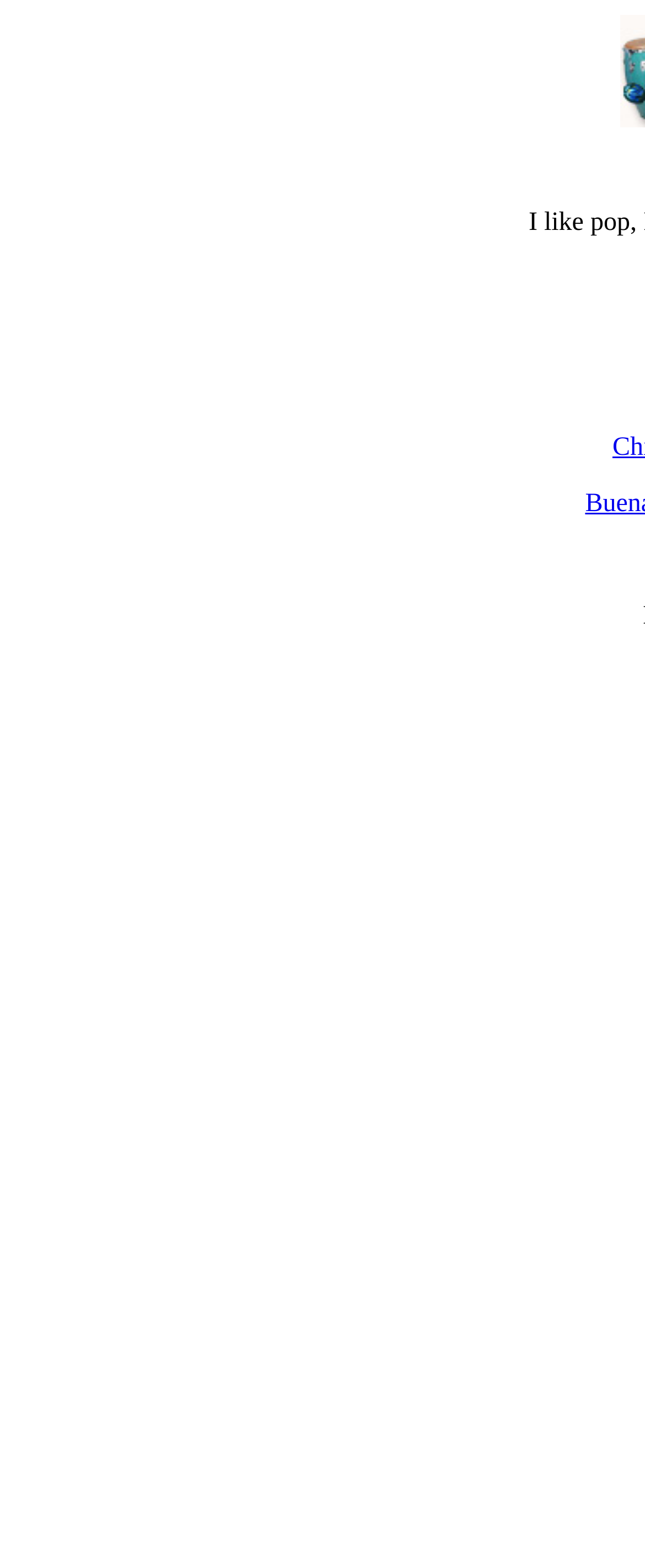Generate a detailed explanation of the webpage's features and information.

The webpage is titled "Becky's Island: Music". The page is divided into a table-like structure with multiple cells. There are three columns, each taking up approximately one-third of the page width. The top row of cells is relatively narrow, spanning only about 1% of the page height. The second row of cells is slightly taller, occupying around 9% of the page height. The third row of cells is the tallest, taking up around 36% of the page height. The cells in each row are aligned horizontally, with no gaps in between.